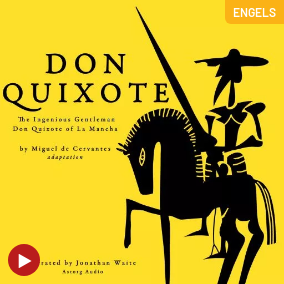What is the background color of the audiobook cover?
Using the visual information, respond with a single word or phrase.

bright yellow